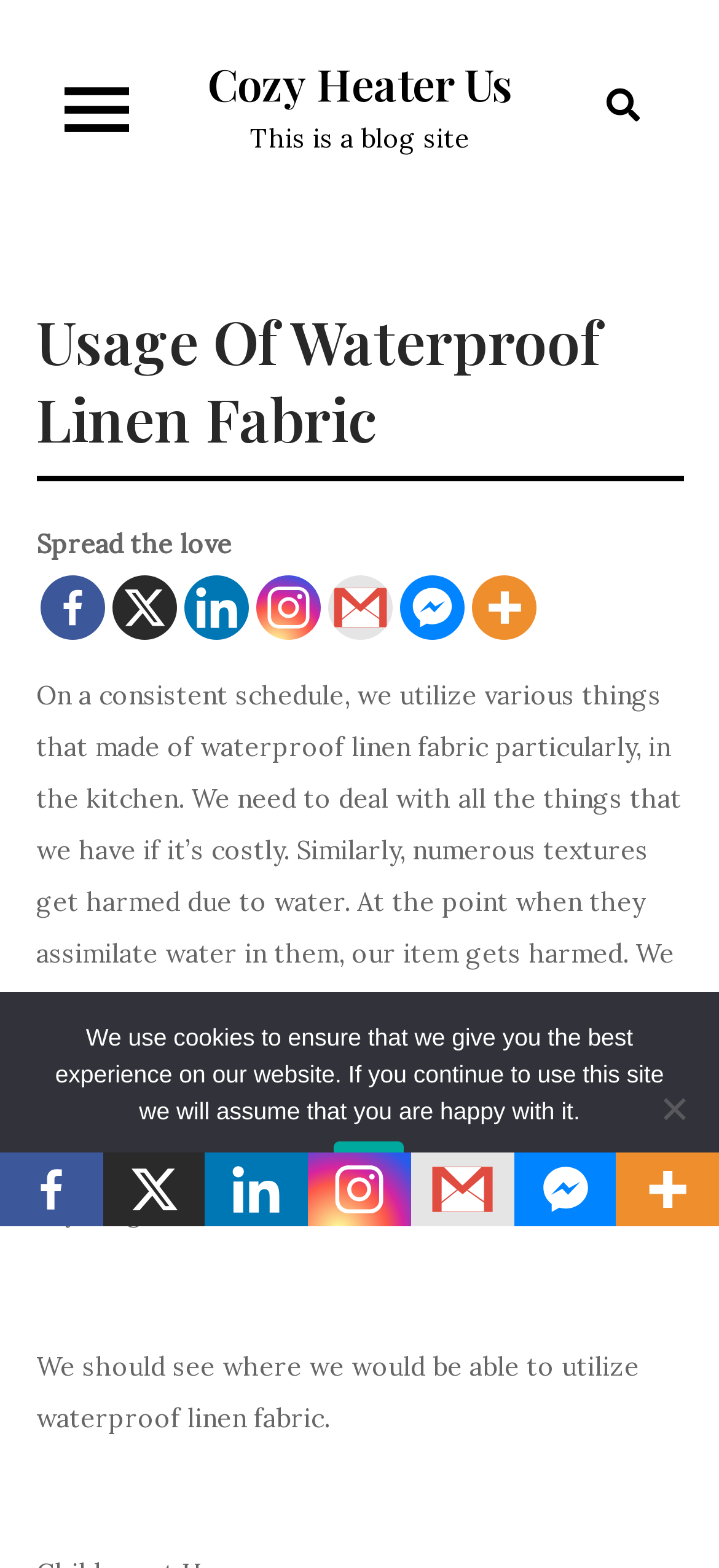How many social media links are available?
Offer a detailed and exhaustive answer to the question.

There are 7 social media links available, including Facebook, X, Linkedin, Instagram, Gmail, Facebook Messenger, and More. These links are listed twice on the page, once at the top and once at the bottom.